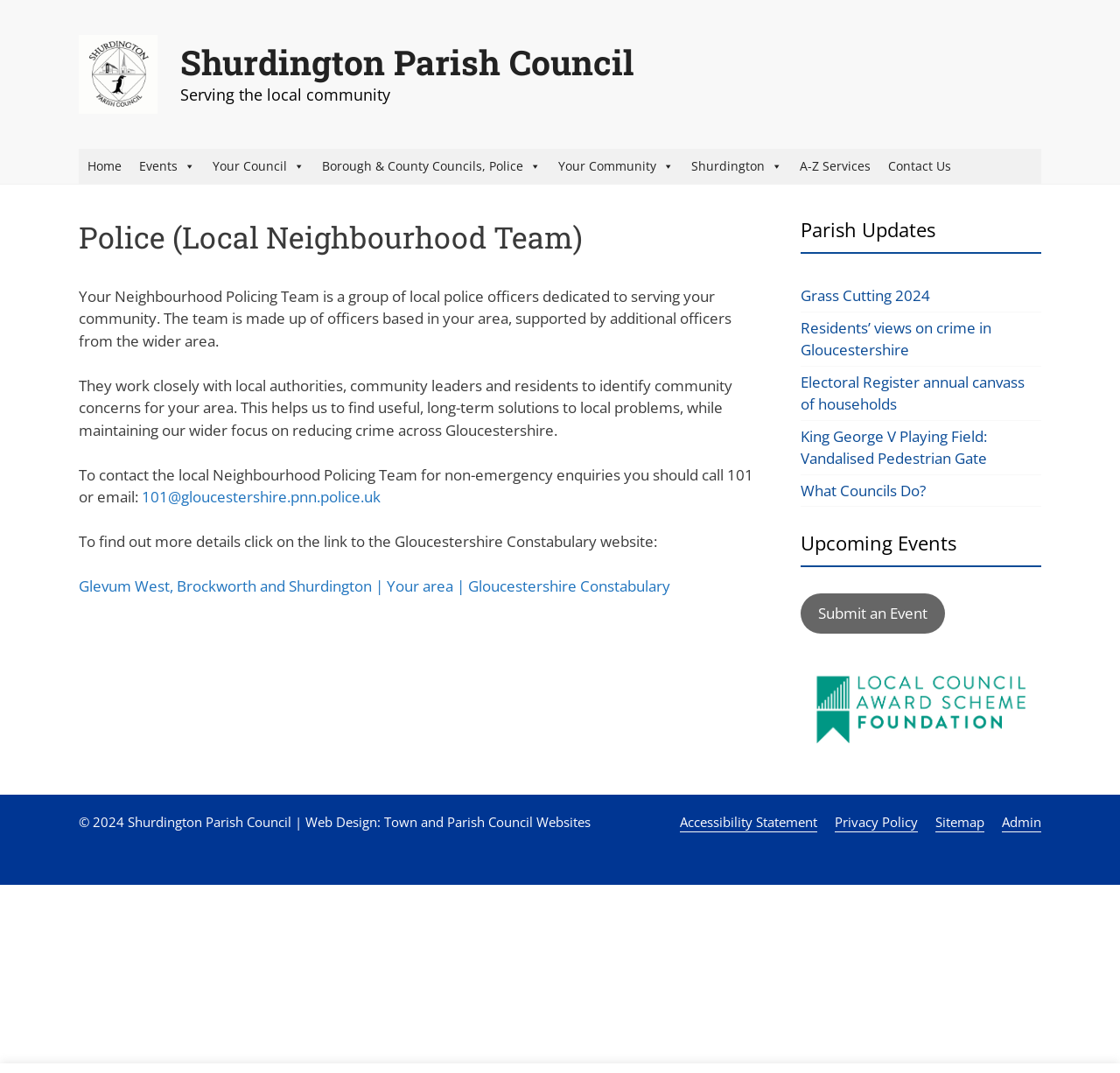Give a one-word or one-phrase response to the question:
What is the name of the local police force?

Gloucestershire Constabulary